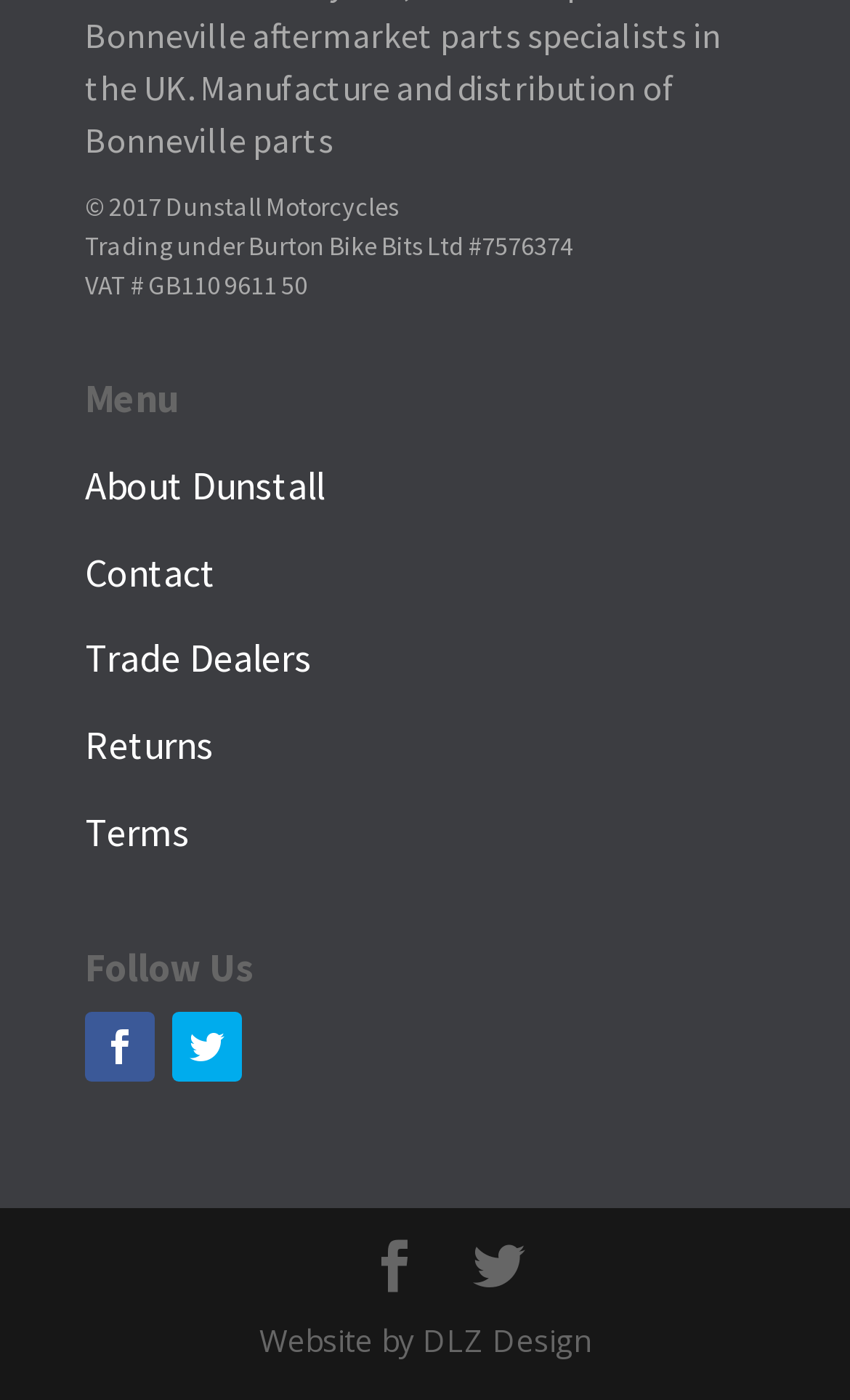Could you find the bounding box coordinates of the clickable area to complete this instruction: "Follow us on social media"?

[0.1, 0.723, 0.182, 0.773]